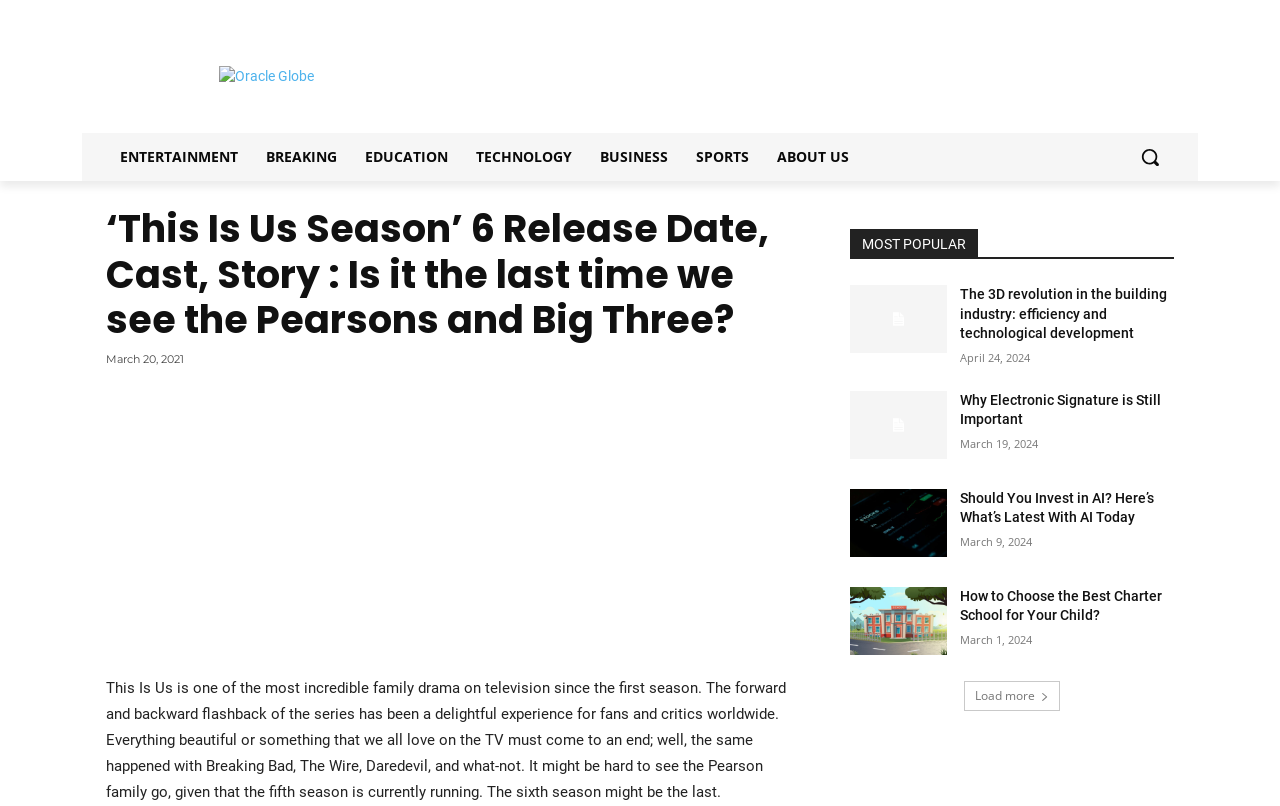Bounding box coordinates are specified in the format (top-left x, top-left y, bottom-right x, bottom-right y). All values are floating point numbers bounded between 0 and 1. Please provide the bounding box coordinate of the region this sentence describes: aria-label="Advertisement" name="aswift_1" title="Advertisement"

[0.344, 0.035, 0.906, 0.146]